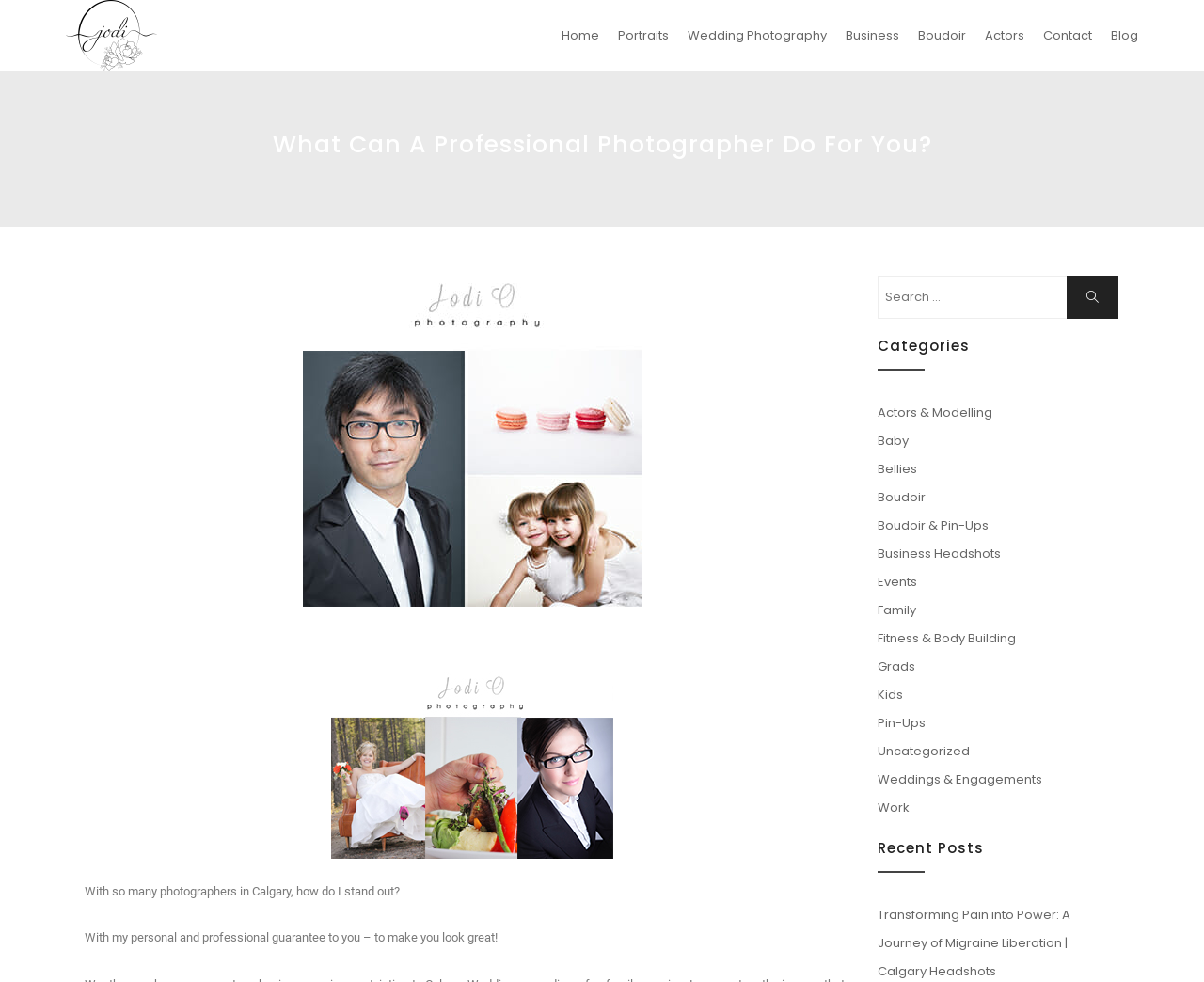Locate the bounding box coordinates of the area where you should click to accomplish the instruction: "Contact Jodi O Photography".

[0.859, 0.0, 0.915, 0.072]